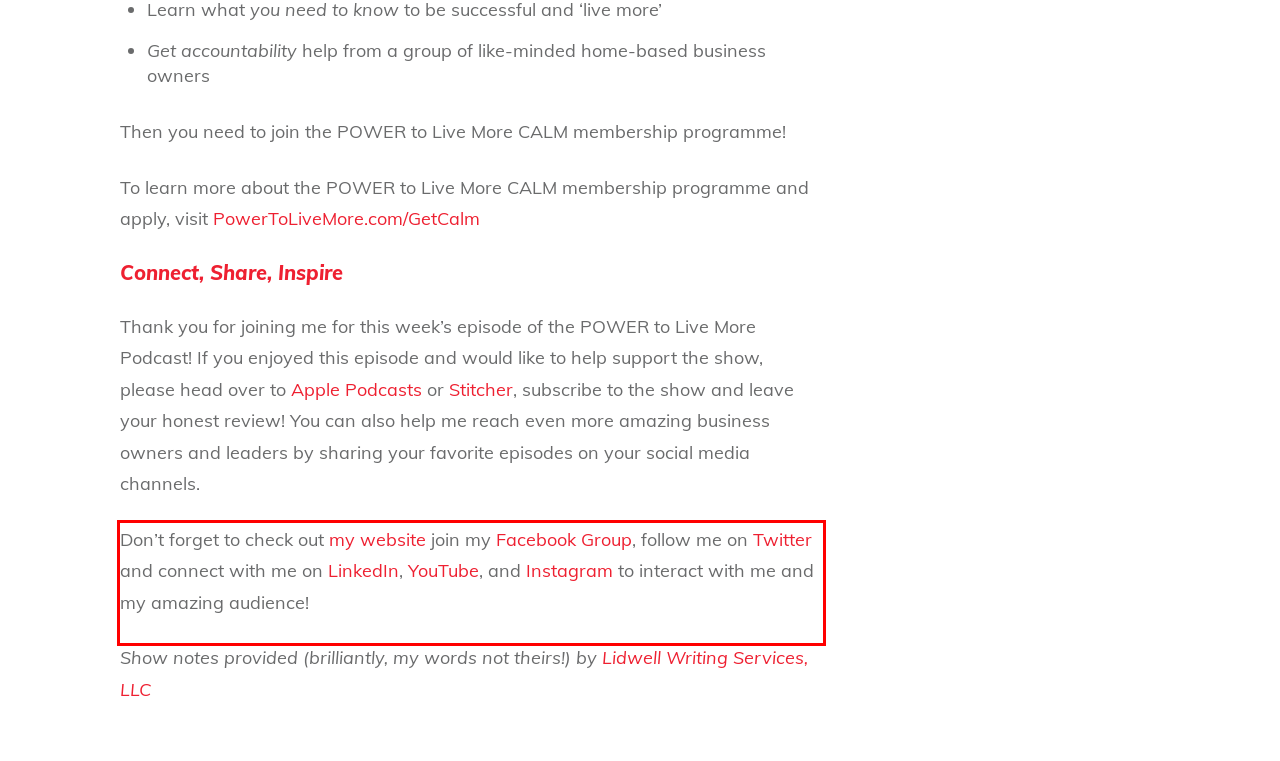Please look at the webpage screenshot and extract the text enclosed by the red bounding box.

Don’t forget to check out my website join my Facebook Group, follow me on Twitter and connect with me on LinkedIn, YouTube, and Instagram to interact with me and my amazing audience!